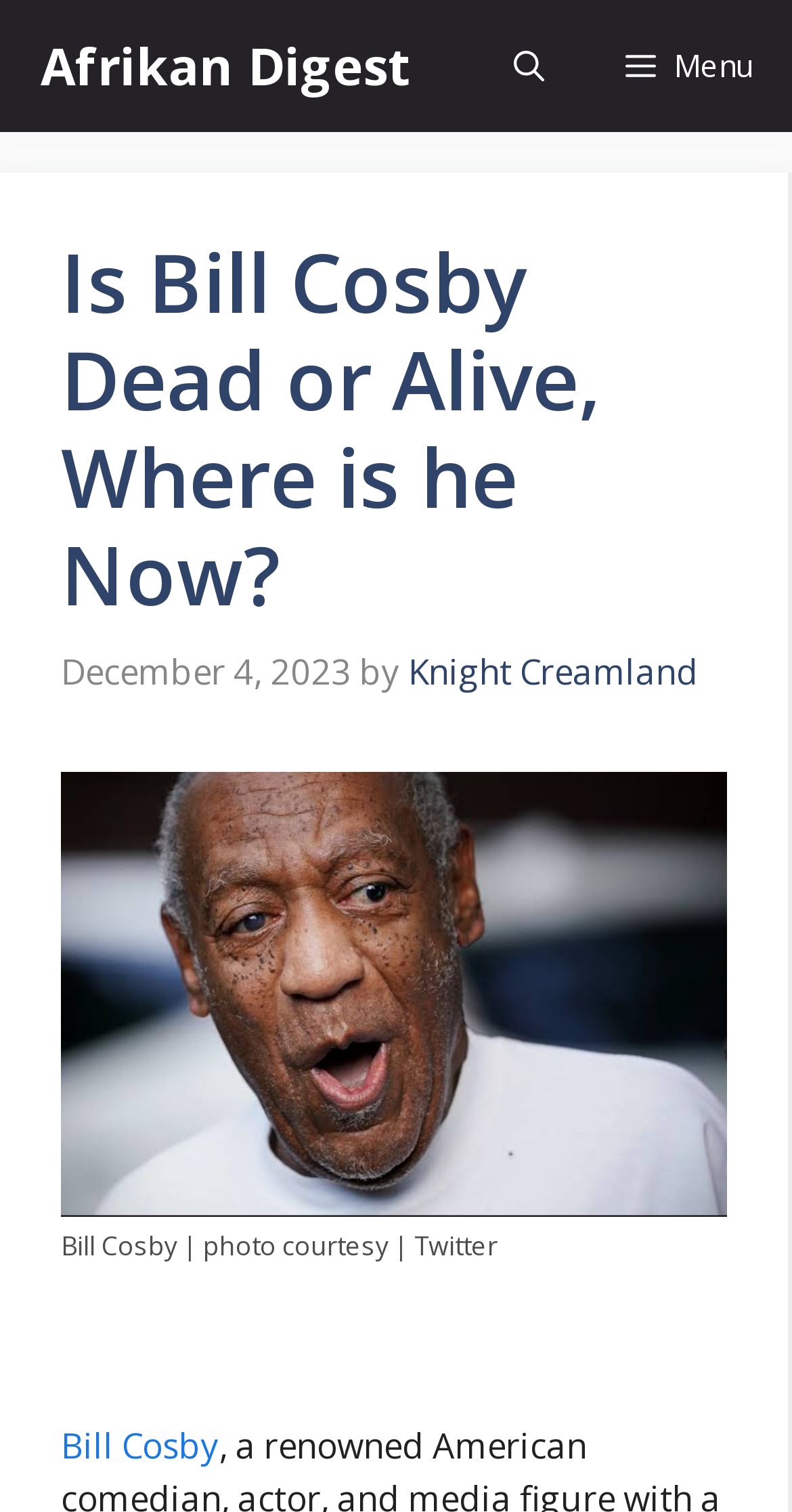From the element description: "Menu", extract the bounding box coordinates of the UI element. The coordinates should be expressed as four float numbers between 0 and 1, in the order [left, top, right, bottom].

[0.738, 0.0, 1.0, 0.087]